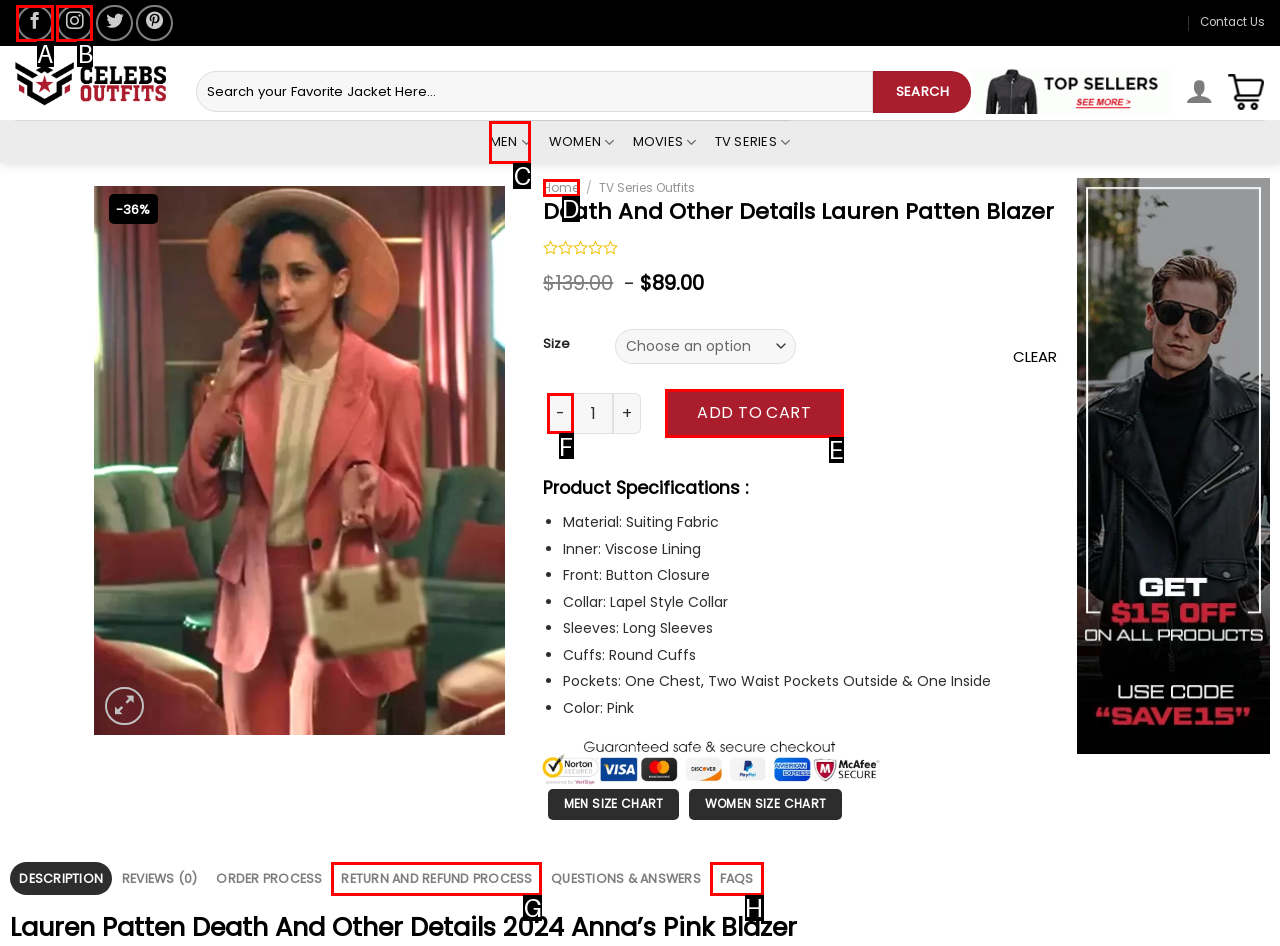Which option best describes: Return and Refund Process
Respond with the letter of the appropriate choice.

G